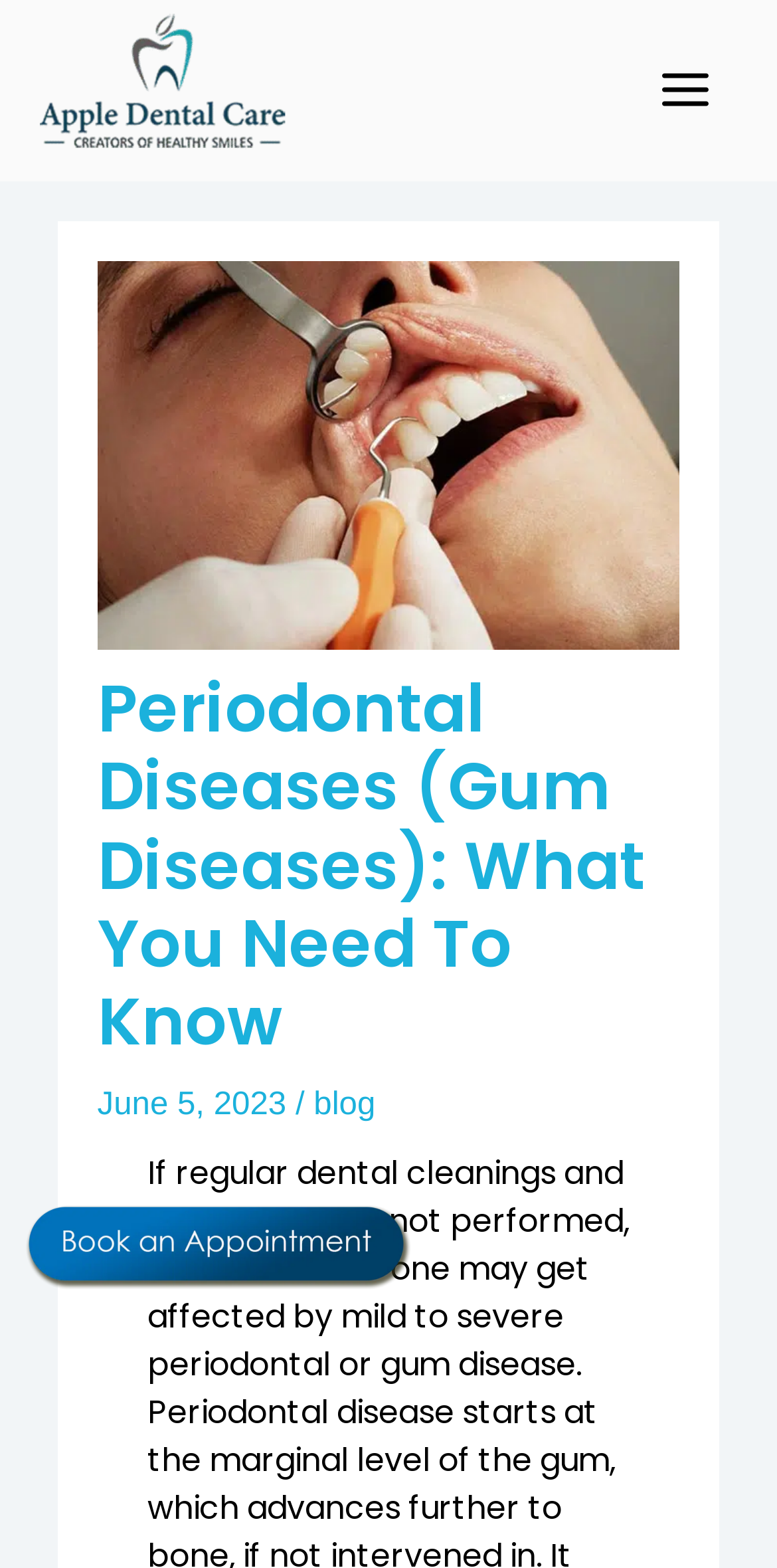What is the topic of the main article?
Provide a detailed answer to the question using information from the image.

I determined the topic of the main article by looking at the heading 'Periodontal Diseases (Gum Diseases): What You Need To Know' which is a prominent element on the webpage.